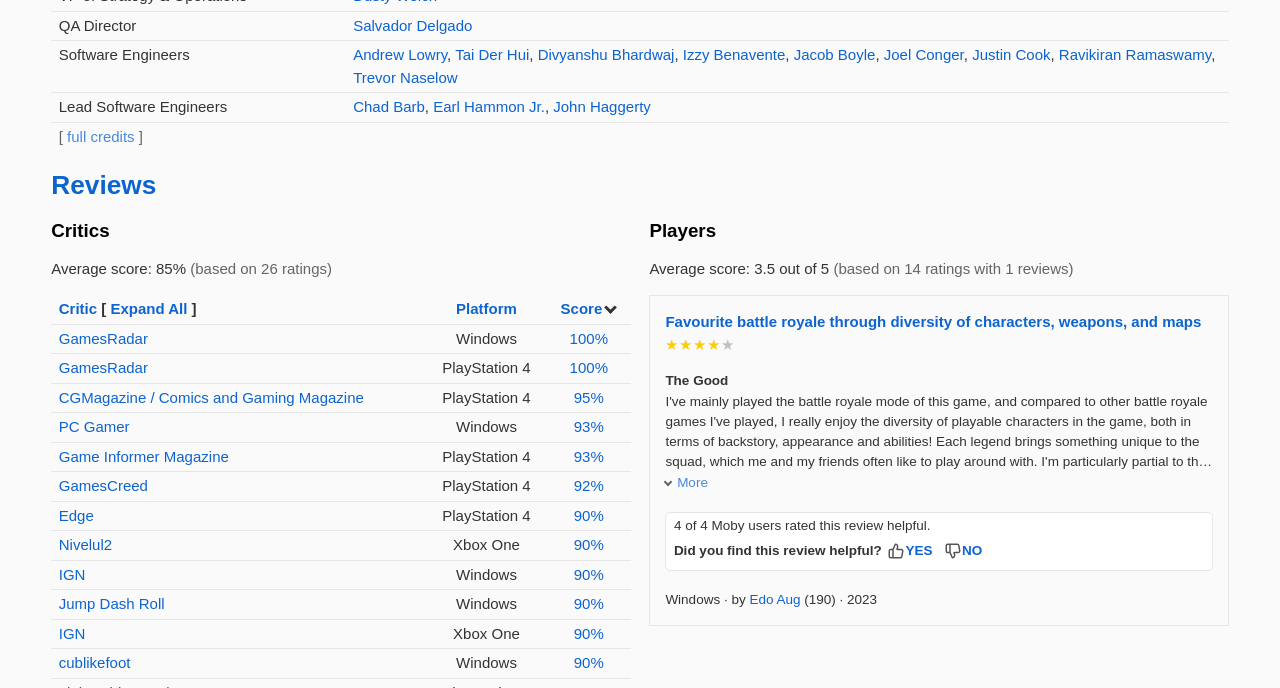What is the average score of the critics' reviews?
From the details in the image, answer the question comprehensively.

The webpage displays a static text 'Average score: 85%' which indicates the average score of the critics' reviews.